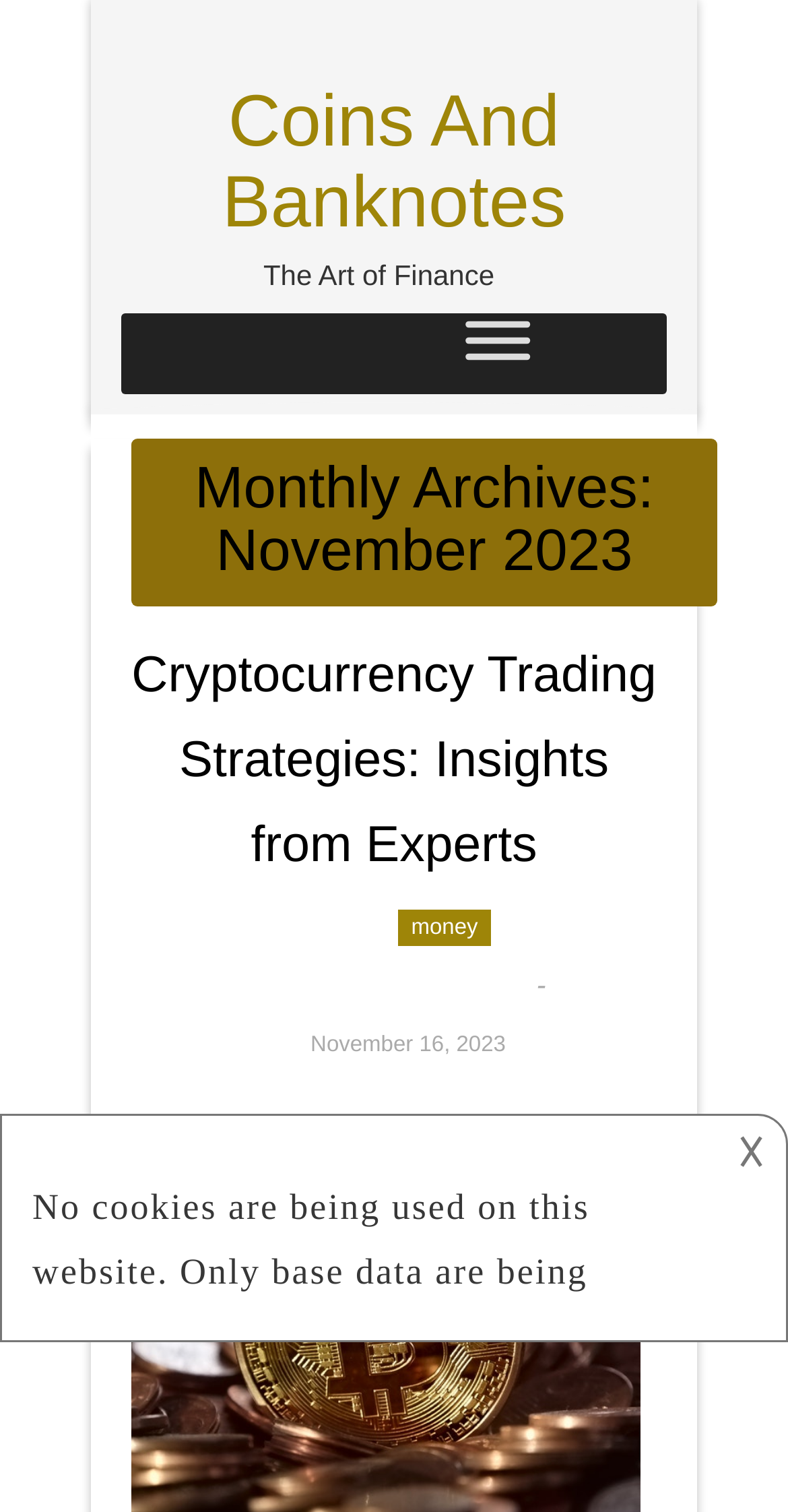How many links are there in the article?
Answer the question with detailed information derived from the image.

I counted the number of links in the article by looking at the links 'Cryptocurrency Trading Strategies: Insights from Experts' and 'money', indicating that there are two links in the article.